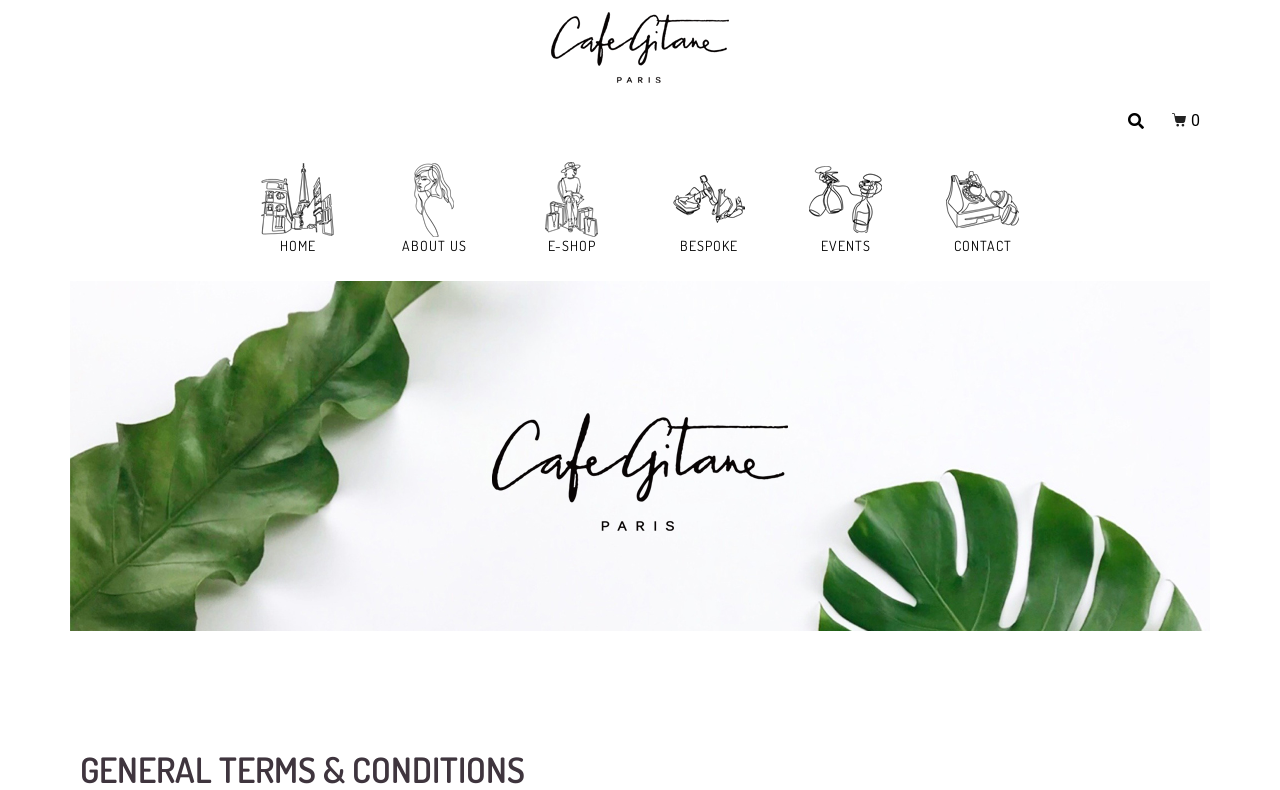Identify the bounding box coordinates for the region of the element that should be clicked to carry out the instruction: "search for something". The bounding box coordinates should be four float numbers between 0 and 1, i.e., [left, top, right, bottom].

[0.875, 0.133, 0.9, 0.173]